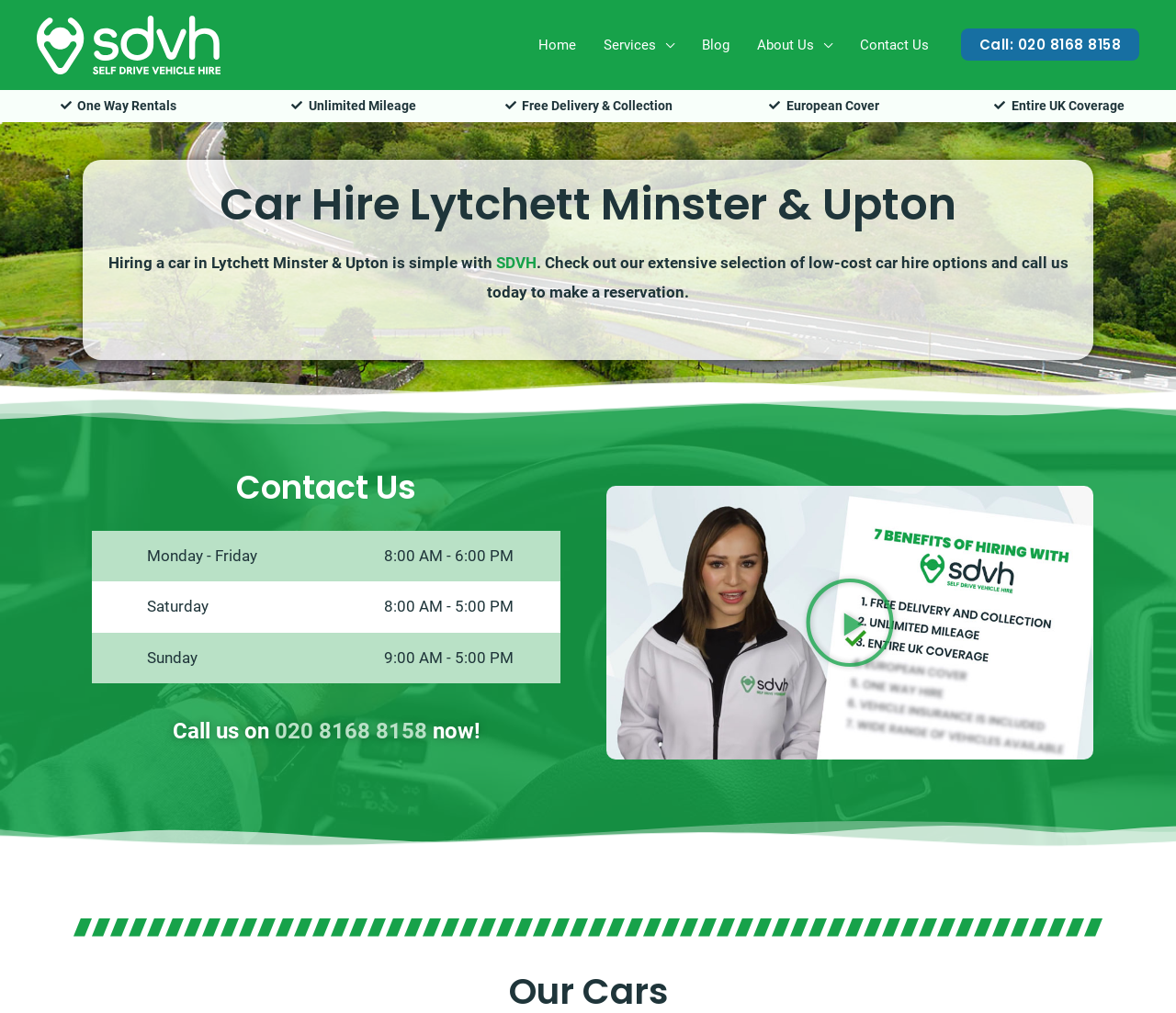Specify the bounding box coordinates of the area that needs to be clicked to achieve the following instruction: "Visit the 'About Us' page".

[0.632, 0.018, 0.719, 0.072]